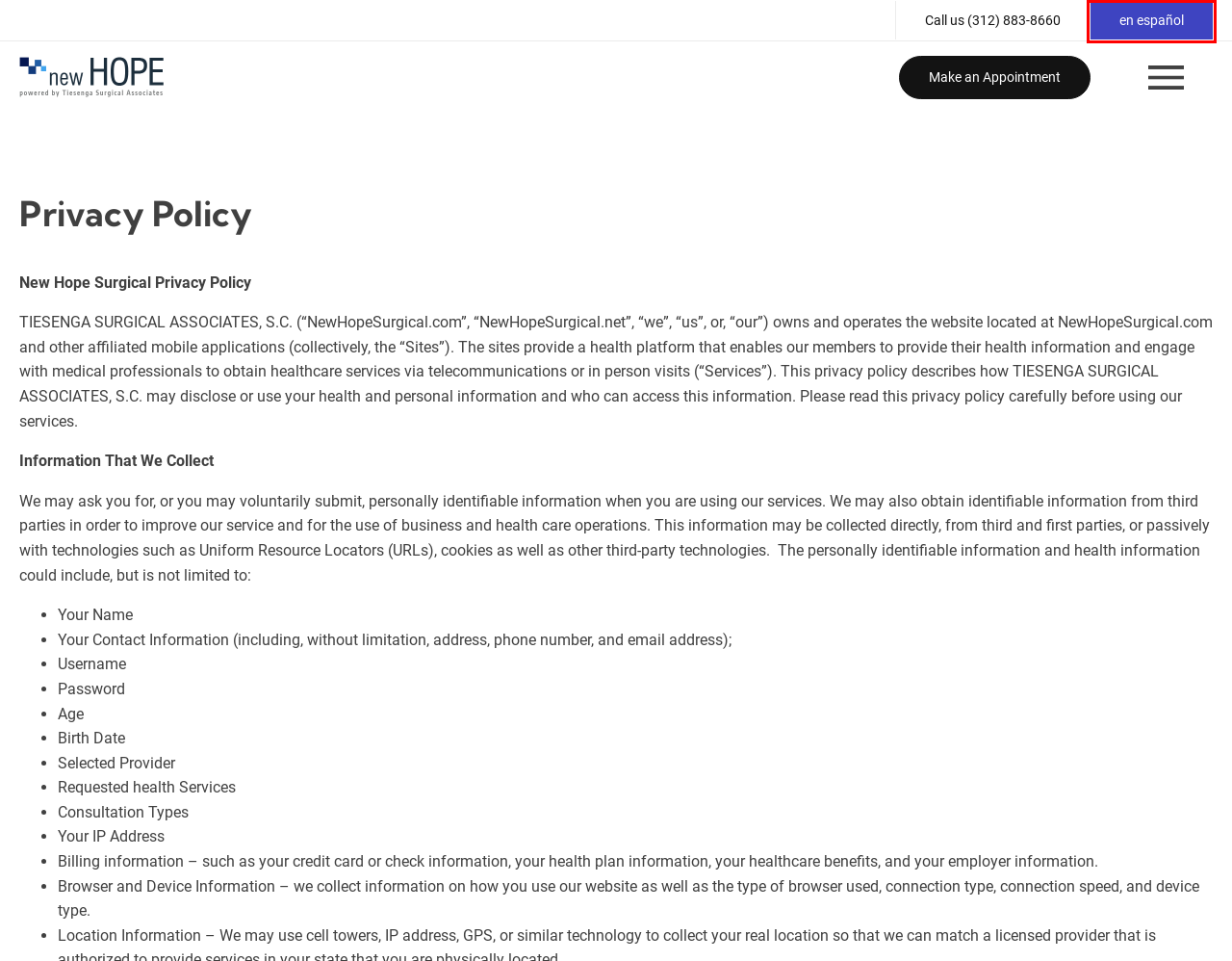You are given a screenshot of a webpage with a red rectangle bounding box around an element. Choose the best webpage description that matches the page after clicking the element in the bounding box. Here are the candidates:
A. Gastric Sleeve Surgery Chicago - New Hope Surgical Surgeons
B. Schedule an Online Bariatric Appointment at New Hope Surgical
C. Bariatric Support Group Meetings - FREE - New Hope Surgical
D. Bariatric Surgeons Chicago Illinois - New Hope Surgical
E. Bariatric Financing in Chicago - Lap Band - Orbera - New Hope Surgical
F. Panniculectomy Surgeons Chicago - Tummy Tuck - New Hope Surgical
G. Cirujanos Bariátricos Chicago Illinois - New Hope Surgical
H. Semaglutide - New Hope Surgical

G